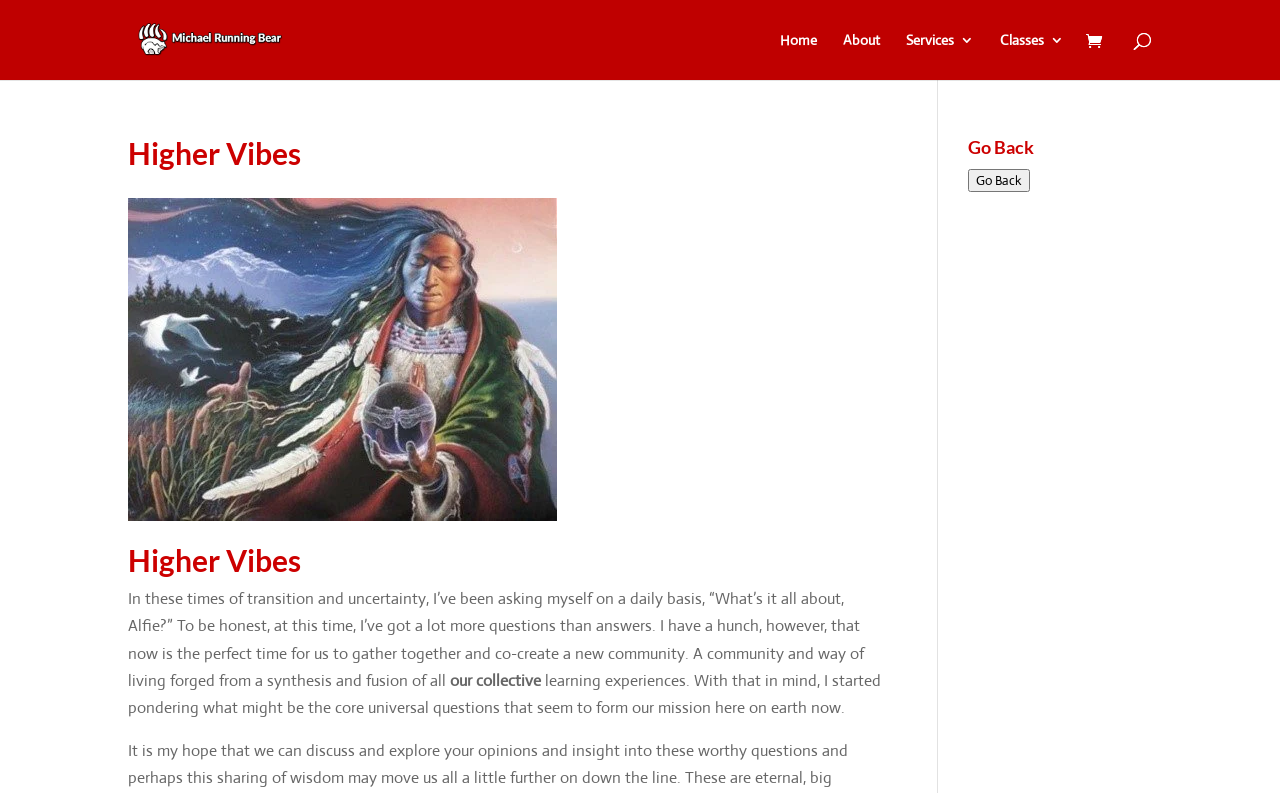What is the purpose of the search bar?
Could you please answer the question thoroughly and with as much detail as possible?

The search bar is located at the top of the webpage, and its purpose is to allow users to search for content within the website.